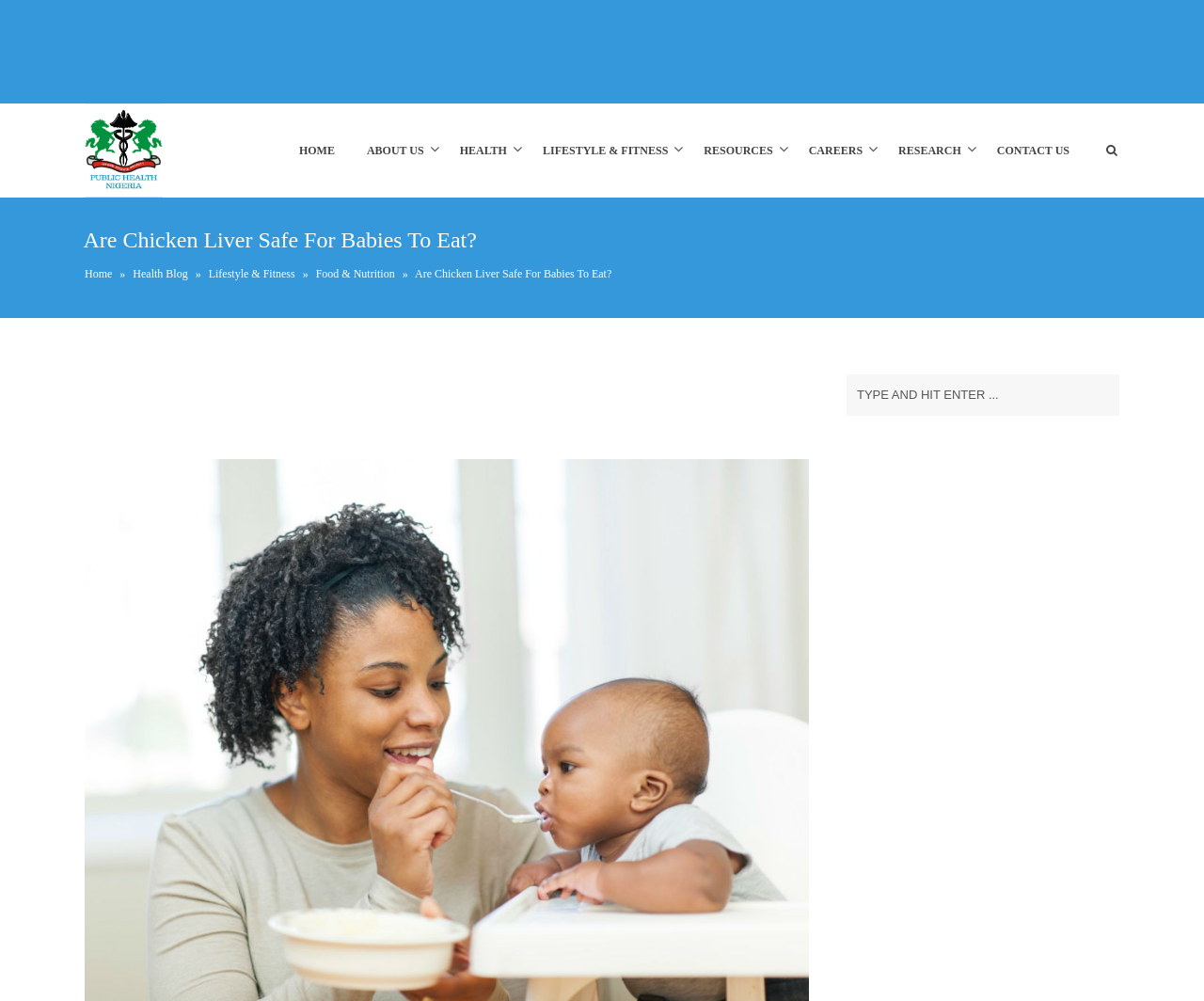Identify the bounding box coordinates for the element that needs to be clicked to fulfill this instruction: "explore Food & Nutrition". Provide the coordinates in the format of four float numbers between 0 and 1: [left, top, right, bottom].

[0.262, 0.267, 0.328, 0.28]